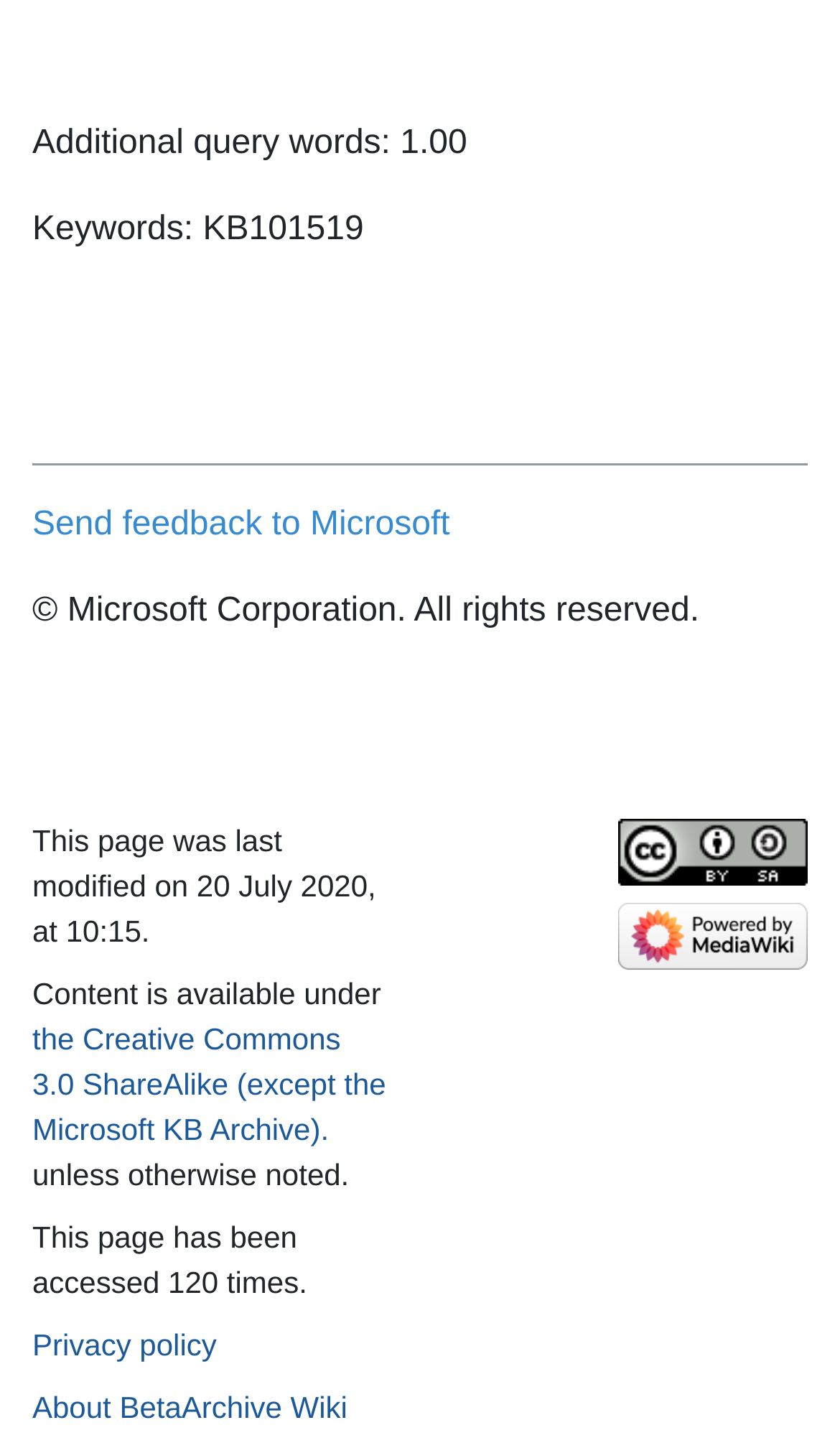Find the bounding box coordinates of the UI element according to this description: "Privacy policy".

[0.038, 0.919, 0.258, 0.943]